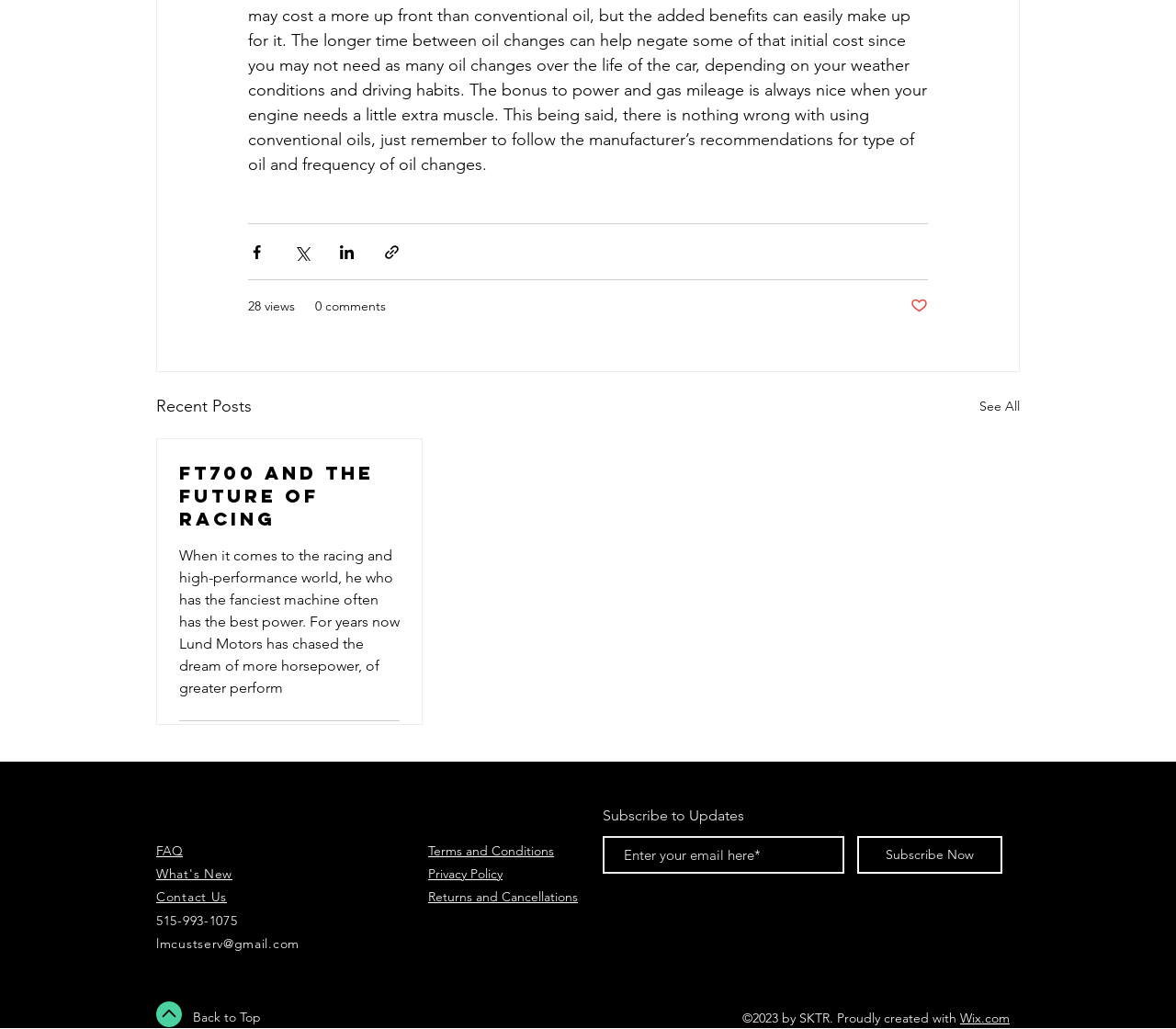Please indicate the bounding box coordinates of the element's region to be clicked to achieve the instruction: "Share via Facebook". Provide the coordinates as four float numbers between 0 and 1, i.e., [left, top, right, bottom].

[0.211, 0.236, 0.226, 0.253]